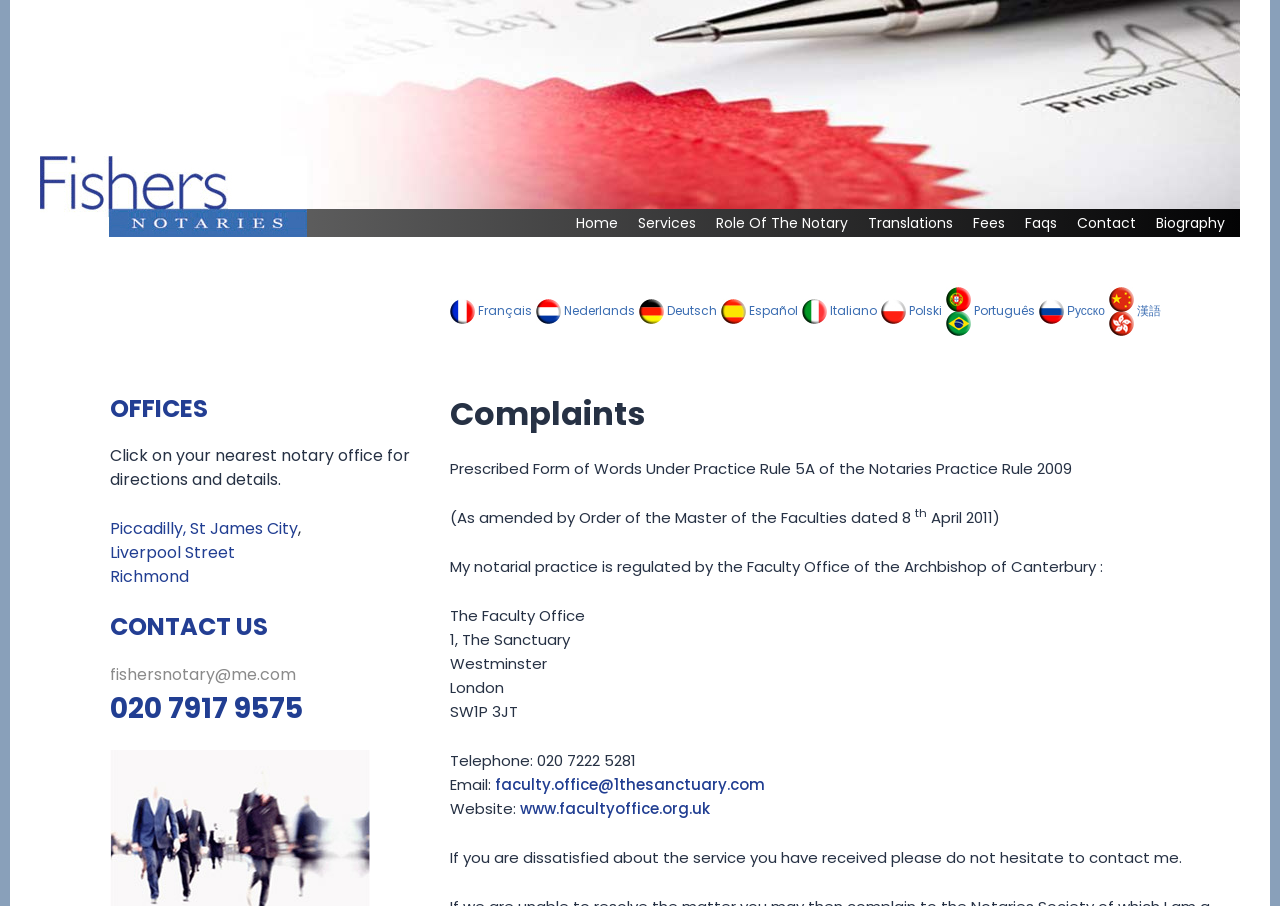What is the address of the Faculty Office?
Please provide a comprehensive answer based on the information in the image.

I found the answer by looking at the middle section of the webpage, where there is a block of text that provides the address of the Faculty Office. The address is listed as 1, The Sanctuary, Westminster, London, SW1P 3JT.